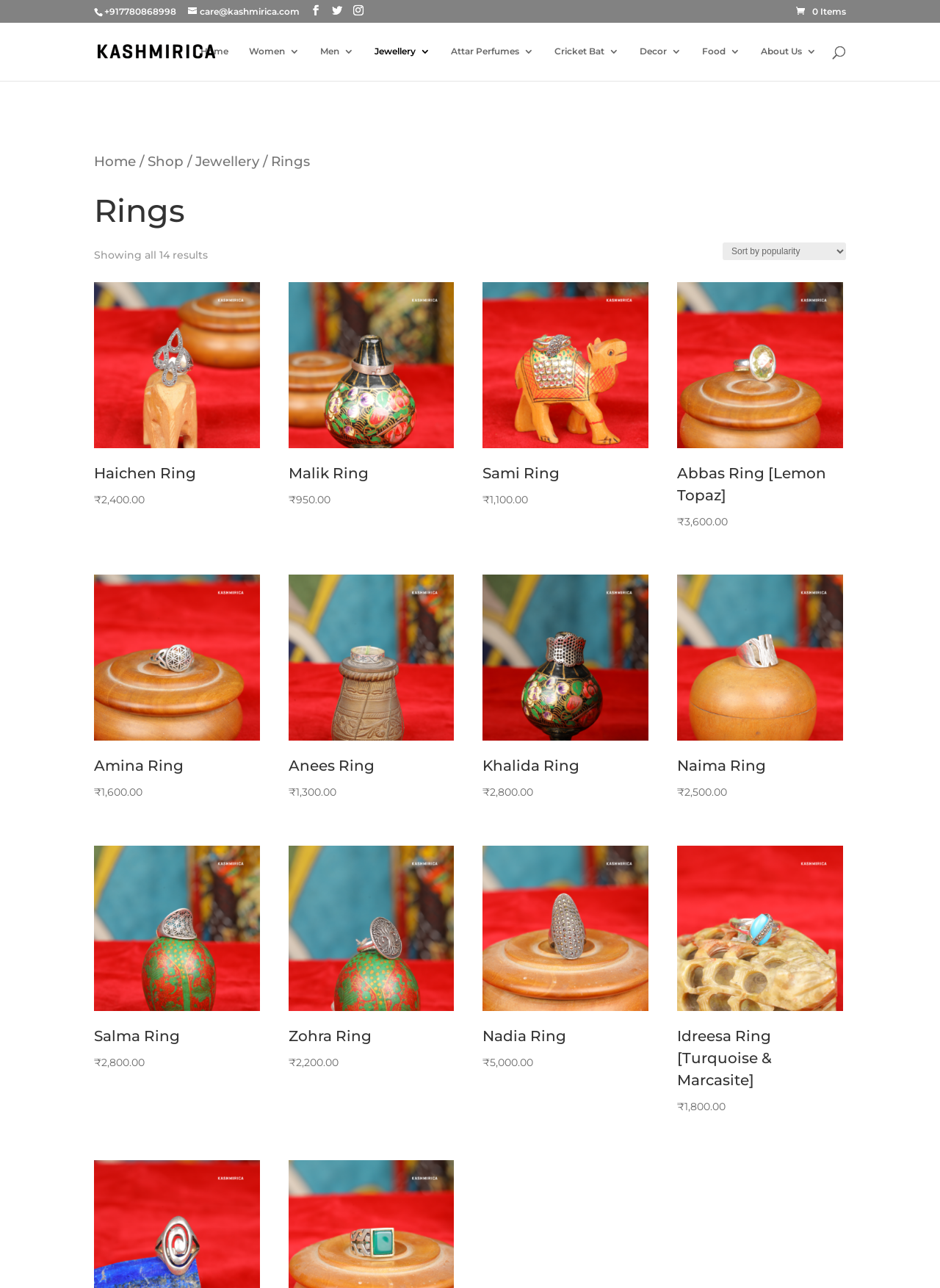Identify the bounding box for the UI element that is described as follows: "Cricket Bat".

[0.59, 0.036, 0.659, 0.063]